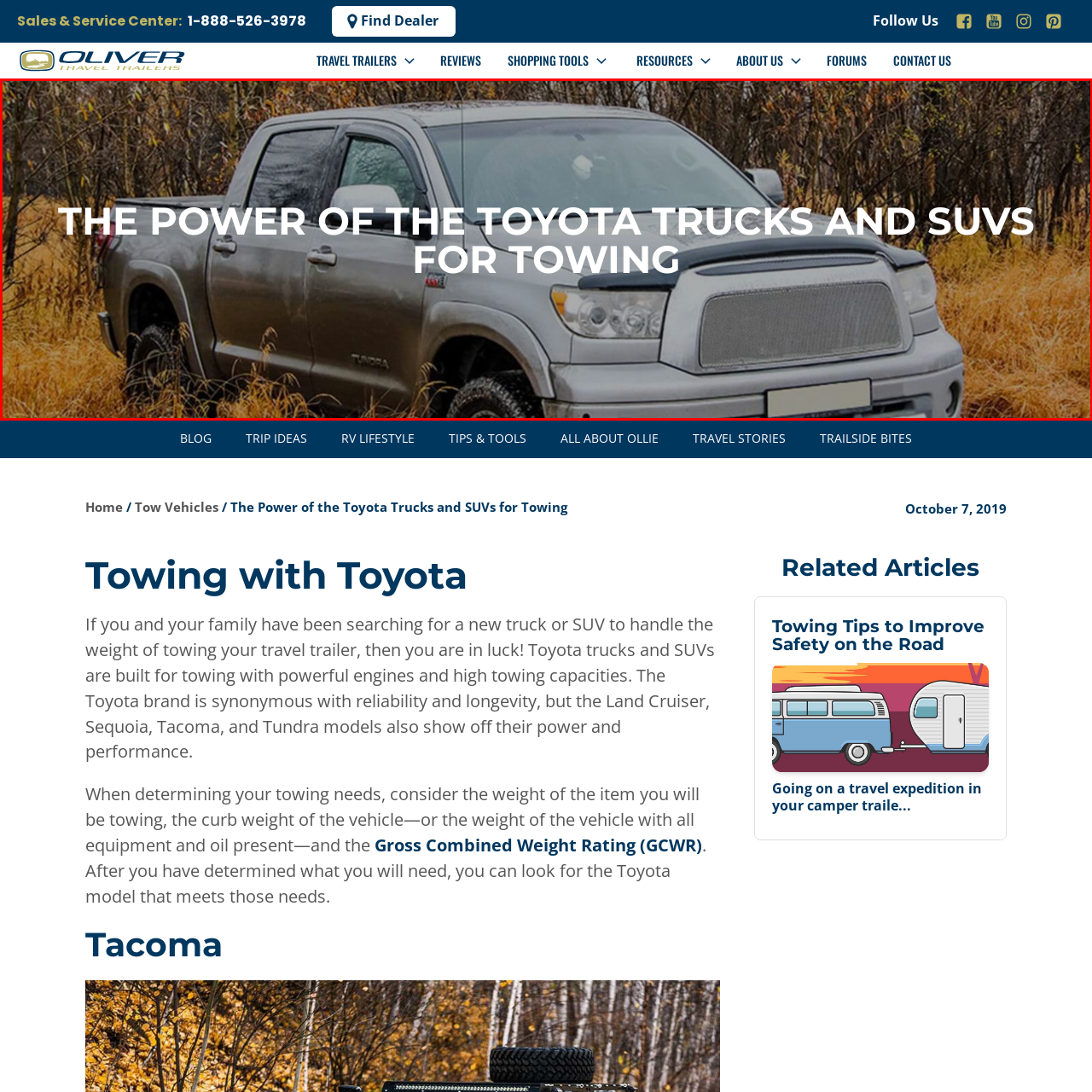What is the truck surrounded by in the image?
Examine the portion of the image surrounded by the red bounding box and deliver a detailed answer to the question.

The truck stands out against a backdrop of tall grasses and trees, symbolizing both adventure and toughness, essential traits for outdoor enthusiasts and those in need of reliable towing solutions.